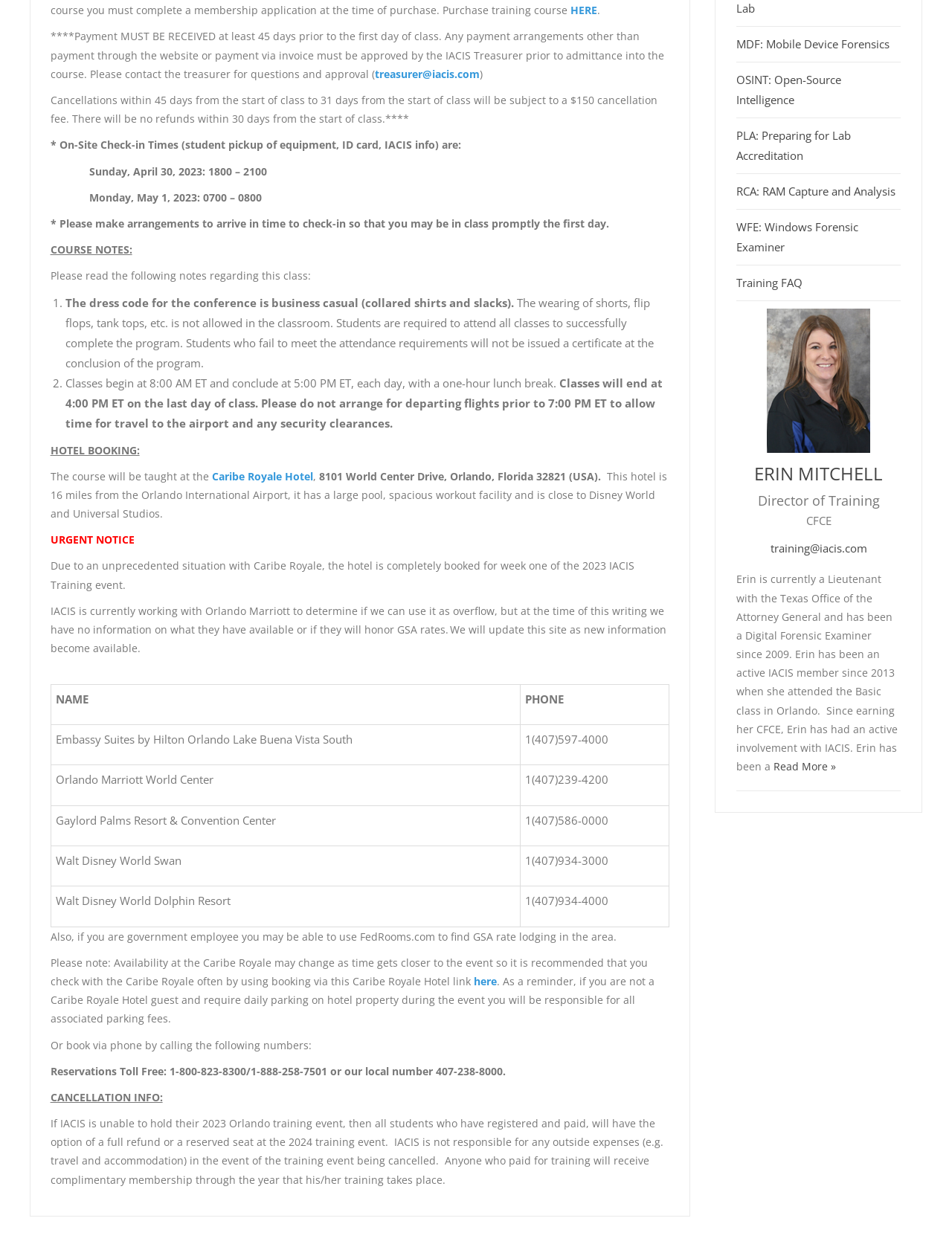Given the element description RCA: RAM Capture and Analysis, specify the bounding box coordinates of the corresponding UI element in the format (top-left x, top-left y, bottom-right x, bottom-right y). All values must be between 0 and 1.

[0.774, 0.147, 0.941, 0.158]